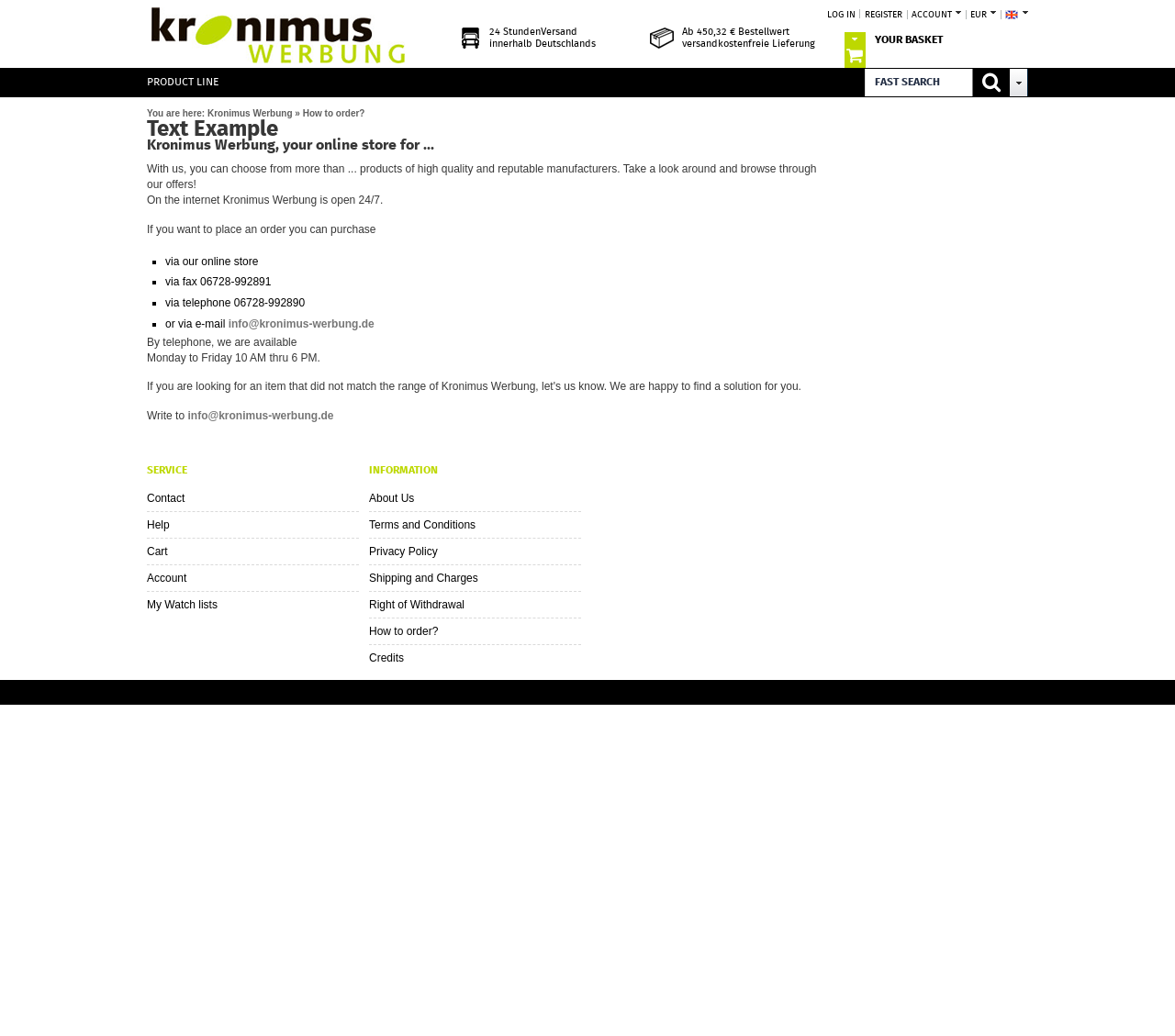Locate the bounding box coordinates of the area that needs to be clicked to fulfill the following instruction: "Search for products using the search box". The coordinates should be in the format of four float numbers between 0 and 1, namely [left, top, right, bottom].

[0.736, 0.066, 0.828, 0.093]